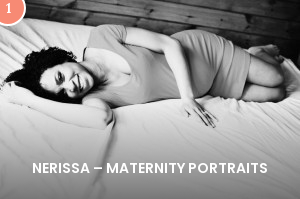Analyze the image and describe all the key elements you observe.

The image features a beautiful black-and-white maternity portrait of a woman named Nerissa, captured in a serene and intimate setting. She is lying gracefully on a bed, dressed in a simple yet elegant outfit that enhances her natural beauty. Her relaxed pose and gentle smile exude a sense of joy and anticipation, reflecting the precious journey of motherhood. The soft lighting highlights her features, creating a warm atmosphere that invites viewers to share in this special moment. The caption "NERISSA – MATERNITY PORTRAITS" underscores the theme, celebrating the beauty of maternity and the artistry of professional photography.